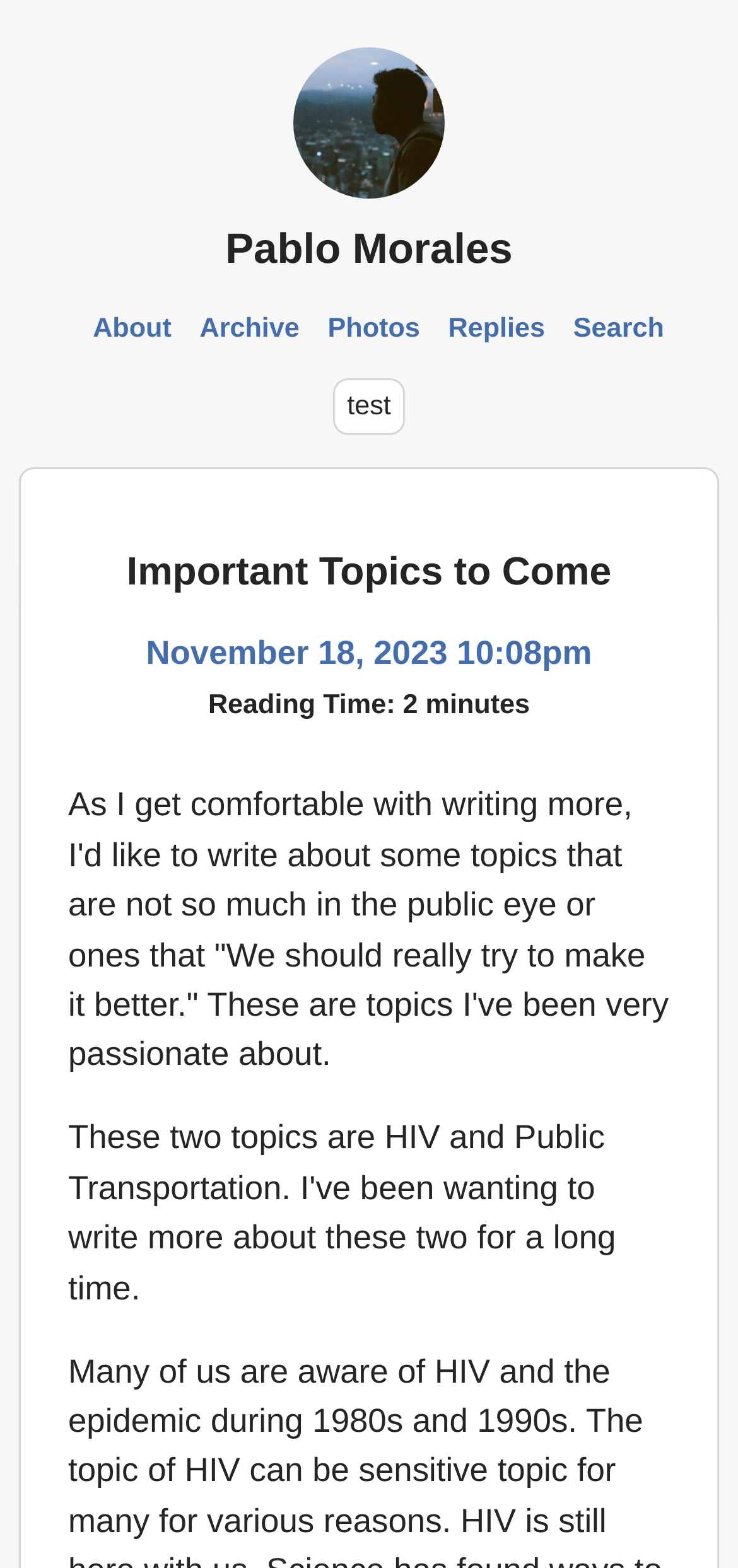Pinpoint the bounding box coordinates of the clickable area necessary to execute the following instruction: "search for topics". The coordinates should be given as four float numbers between 0 and 1, namely [left, top, right, bottom].

[0.764, 0.2, 0.913, 0.219]